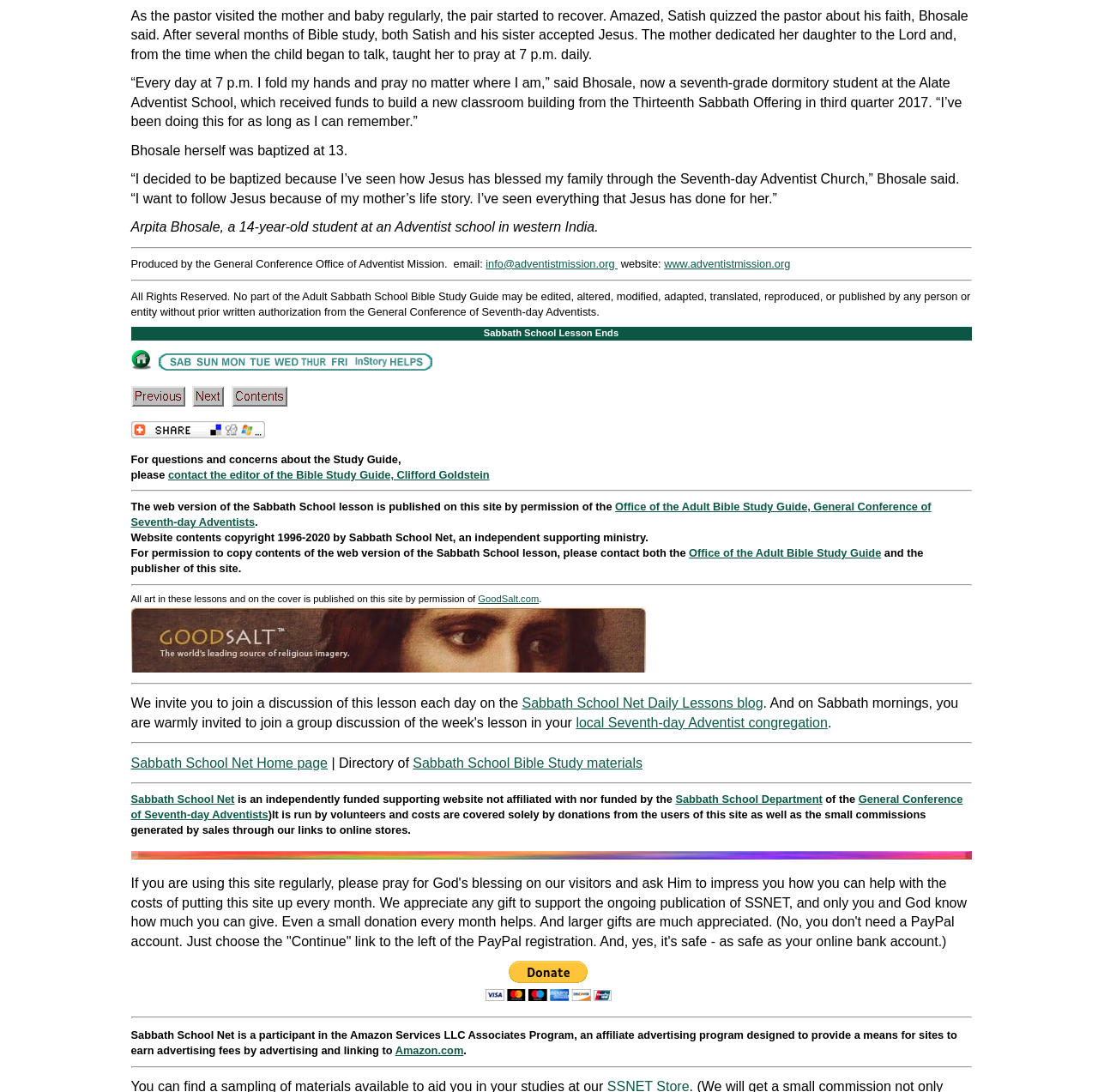Using the details from the image, please elaborate on the following question: What is the theme of the image at the bottom of the page?

The image at the bottom of the page is related to donation, as it is a call to action for users to support the website by making a donation through PayPal.